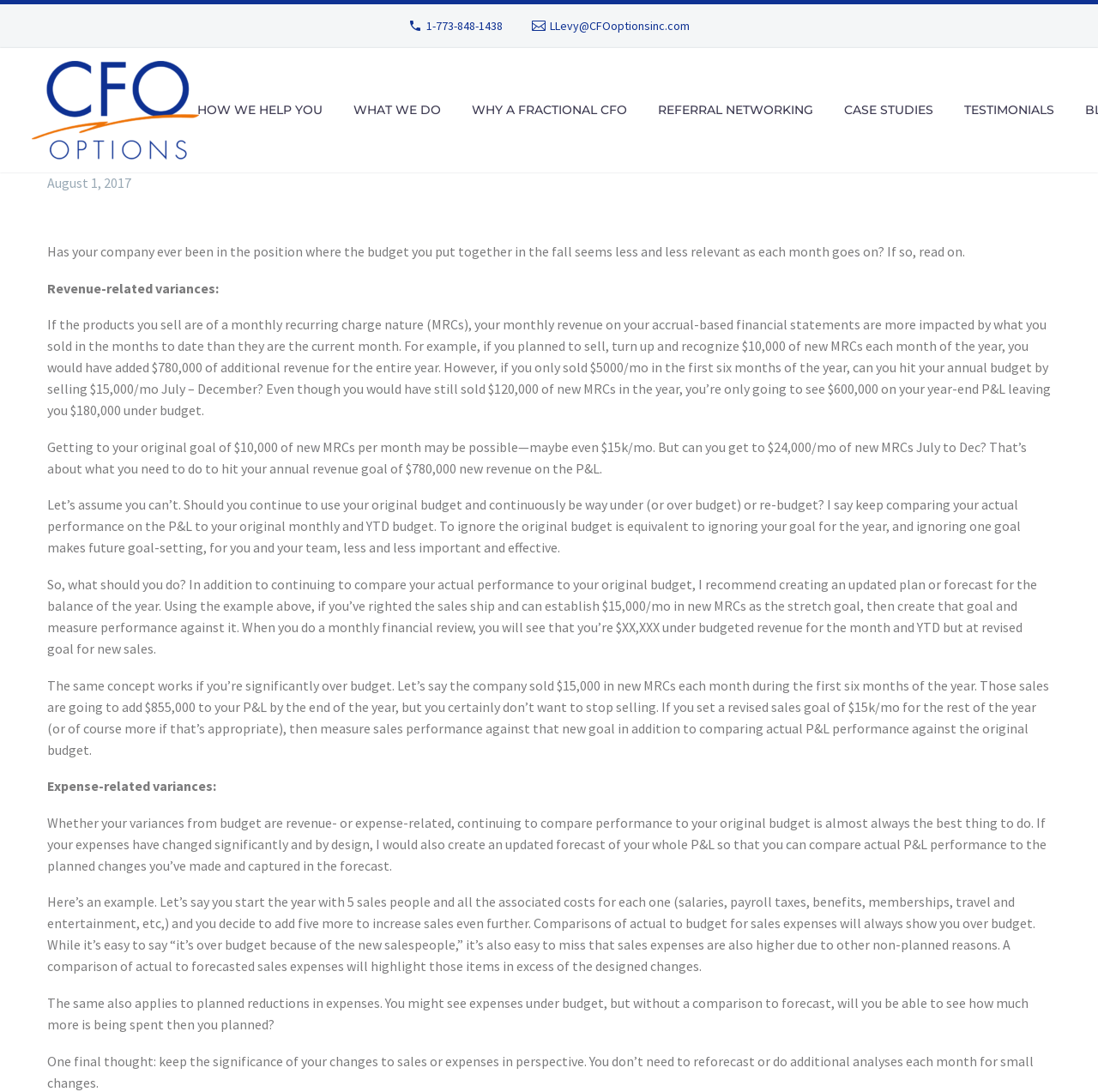Locate the bounding box of the UI element described by: "Why a Fractional CFO" in the given webpage screenshot.

[0.418, 0.09, 0.583, 0.112]